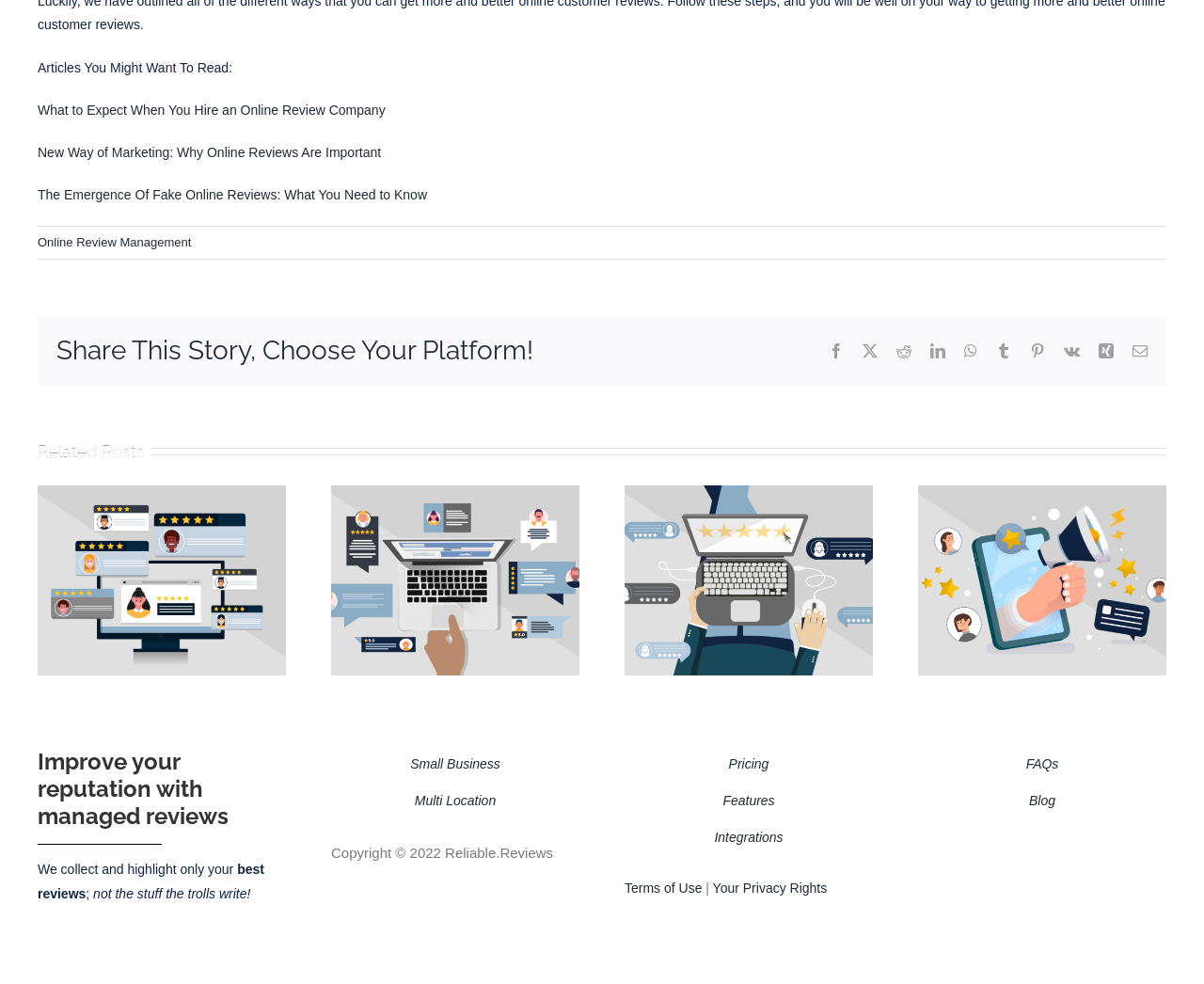Analyze the image and provide a detailed answer to the question: What is the copyright year of the website?

The webpage has a footer section with a copyright notice that reads 'Copyright © 2022 Reliable.Reviews', which indicates that the copyright year of the website is 2022.